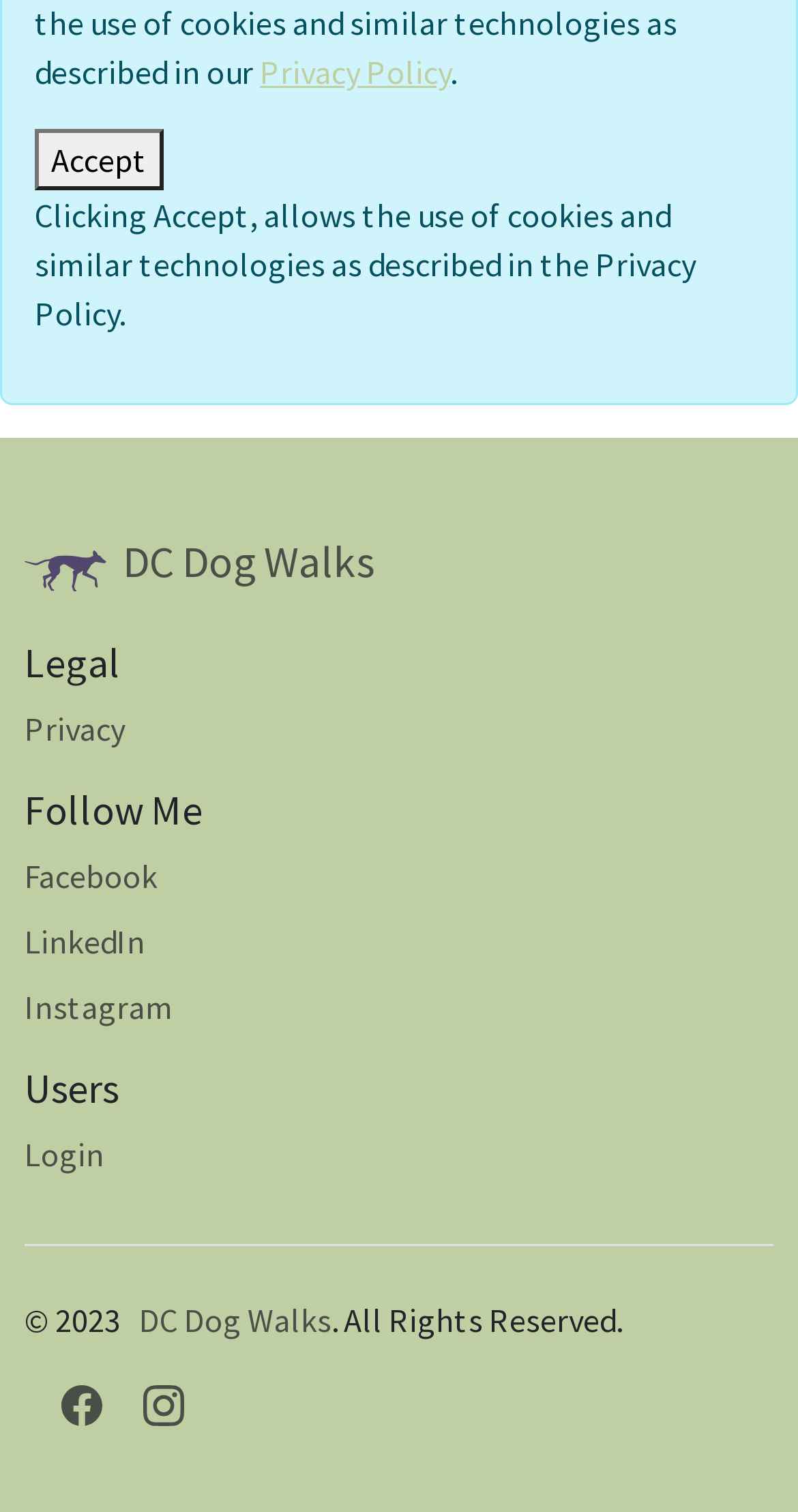Please specify the coordinates of the bounding box for the element that should be clicked to carry out this instruction: "Login to the system". The coordinates must be four float numbers between 0 and 1, formatted as [left, top, right, bottom].

[0.031, 0.747, 0.969, 0.779]